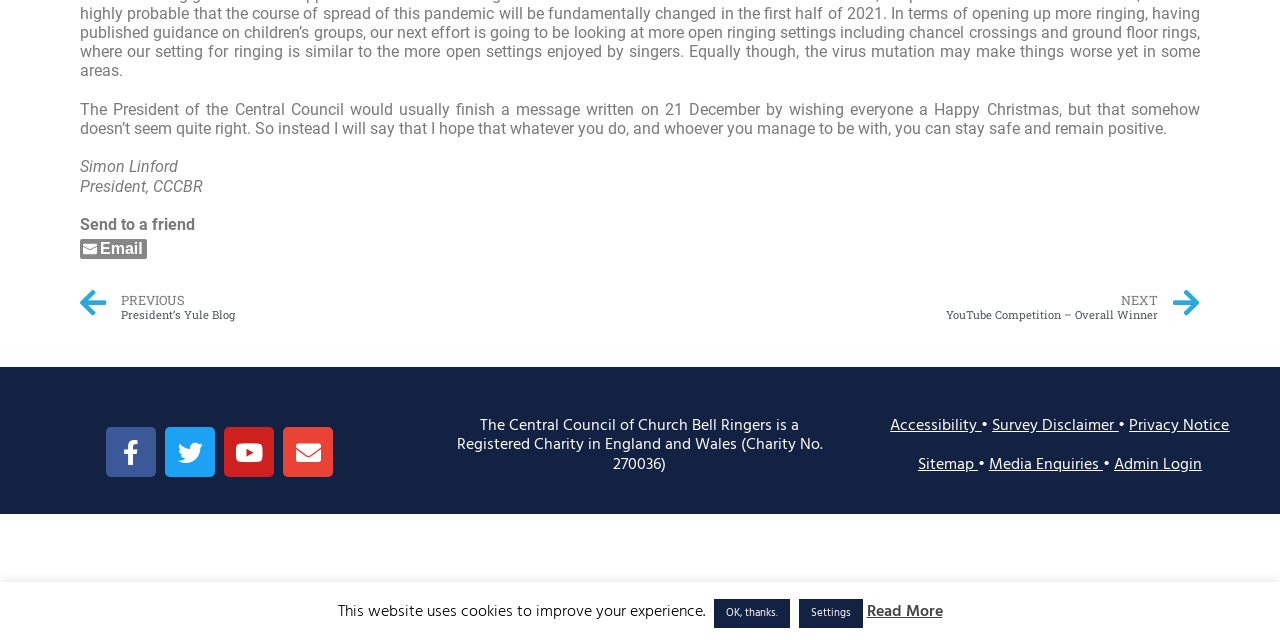Determine the bounding box for the UI element that matches this description: "OK, thanks.".

[0.557, 0.936, 0.617, 0.981]